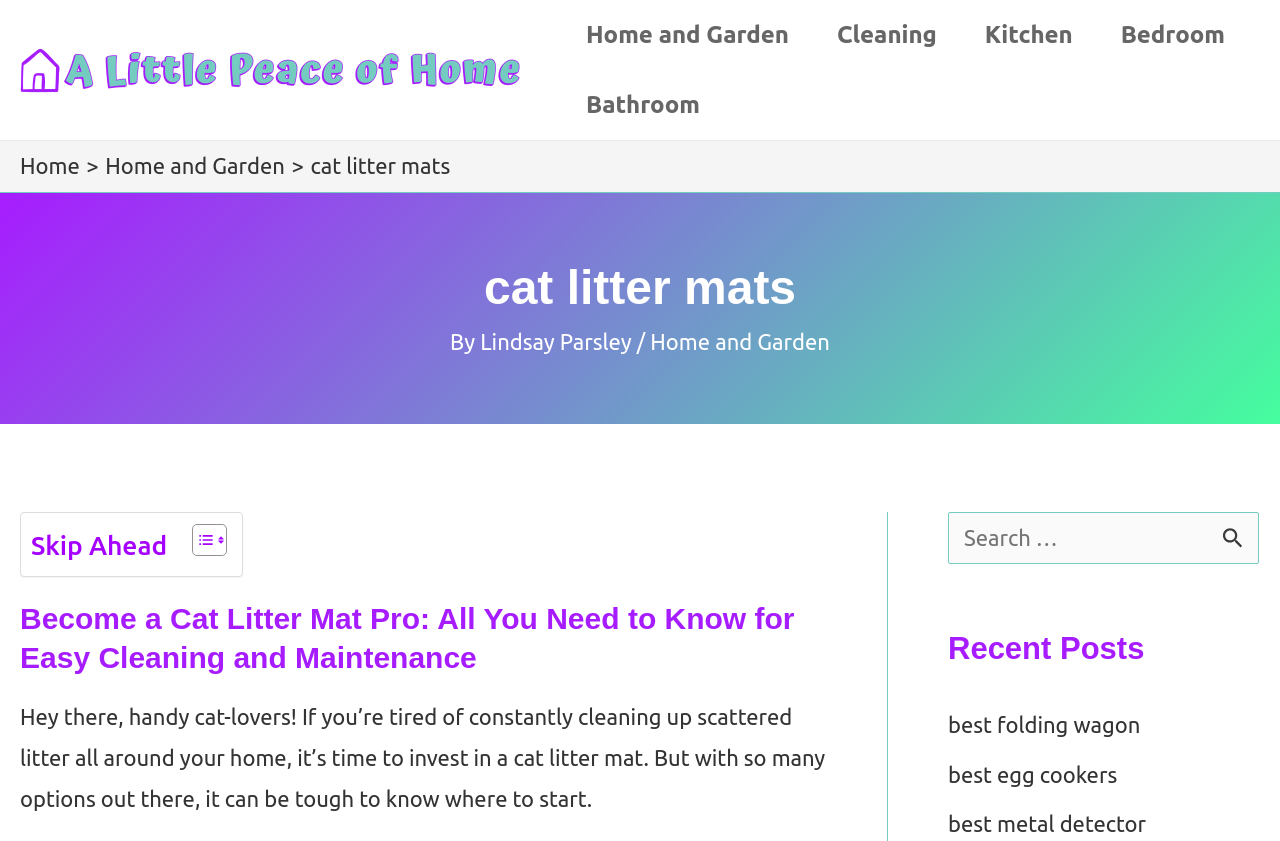Locate the bounding box coordinates of the item that should be clicked to fulfill the instruction: "Click the 'Recent Posts' link".

[0.741, 0.744, 0.984, 0.799]